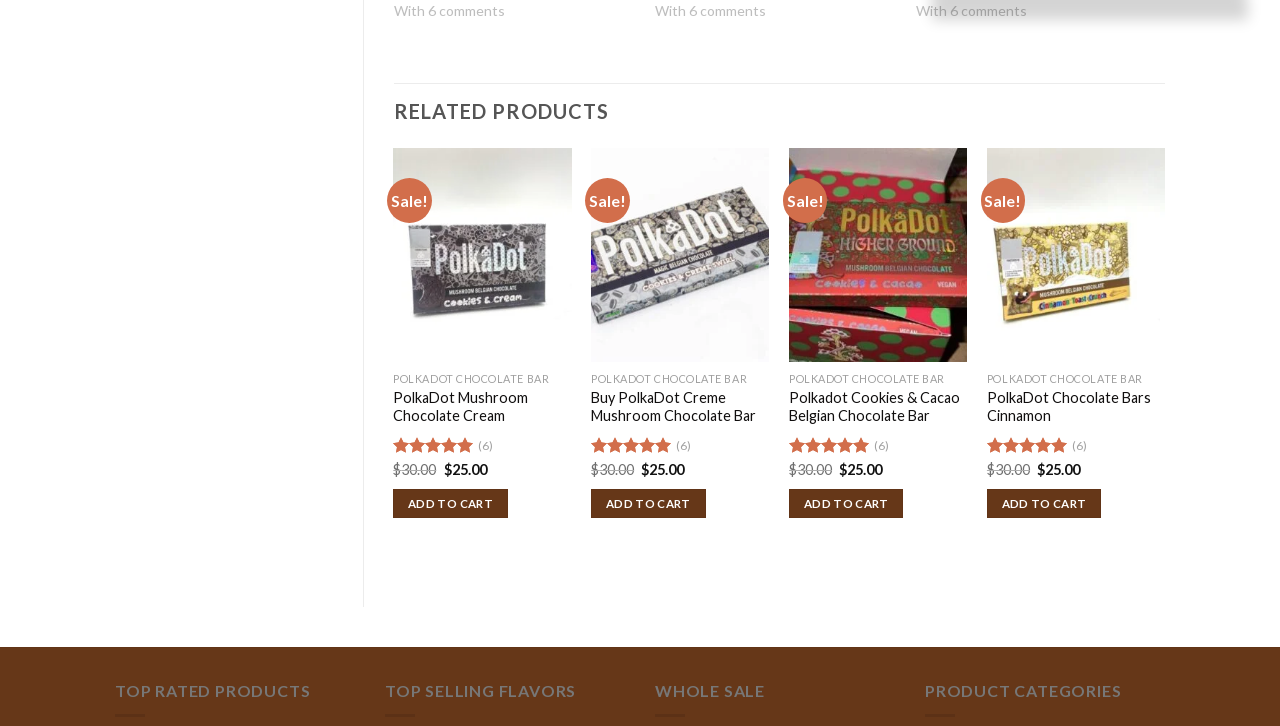How many comments are there for each product?
Please answer the question with a detailed response using the information from the screenshot.

I found the number of comments for each product by looking at the top of the page, which states 'With 6 comments' for each product.